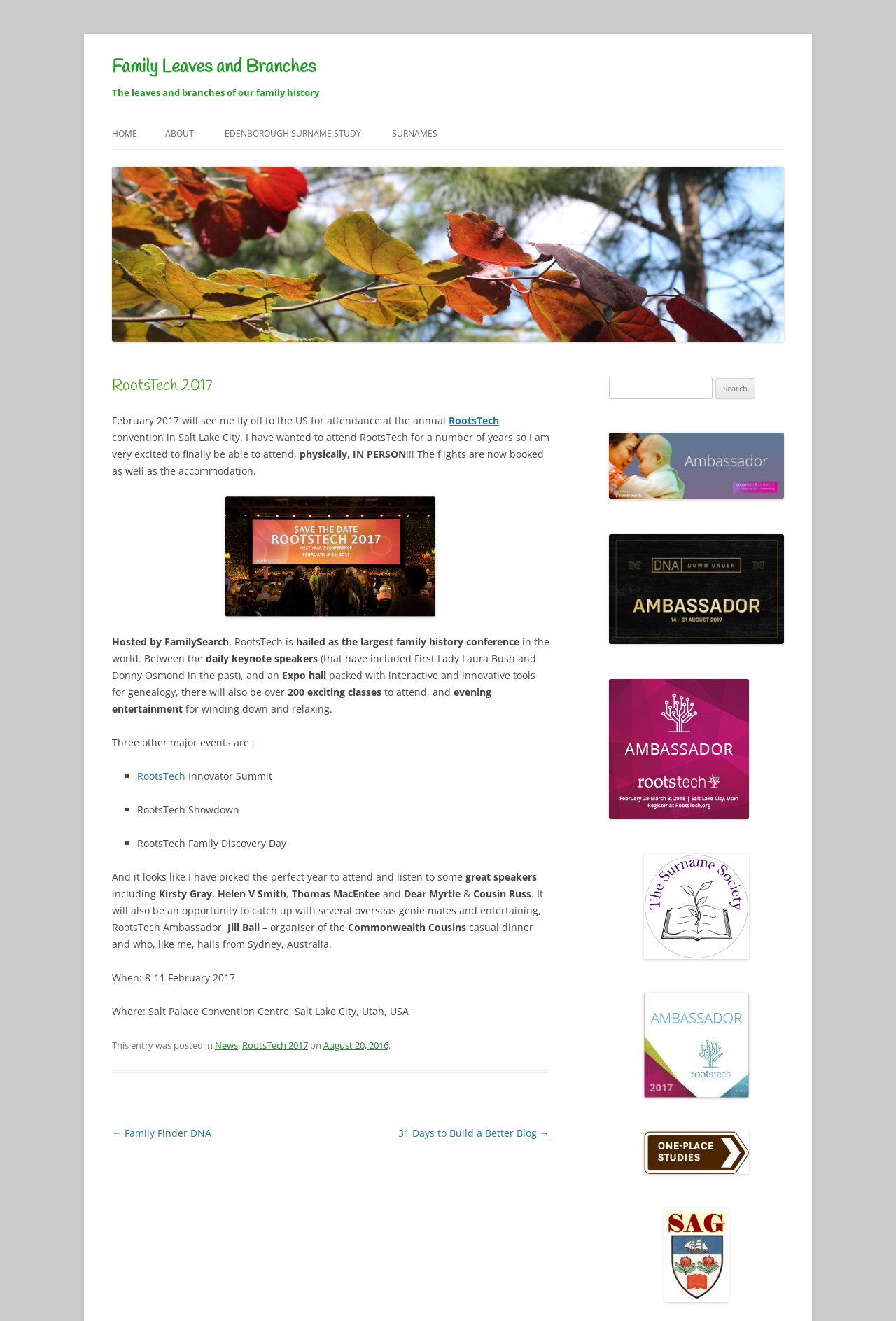Locate the bounding box coordinates of the area to click to fulfill this instruction: "Click on the 'HOME' link". The bounding box should be presented as four float numbers between 0 and 1, in the order [left, top, right, bottom].

[0.125, 0.09, 0.153, 0.113]